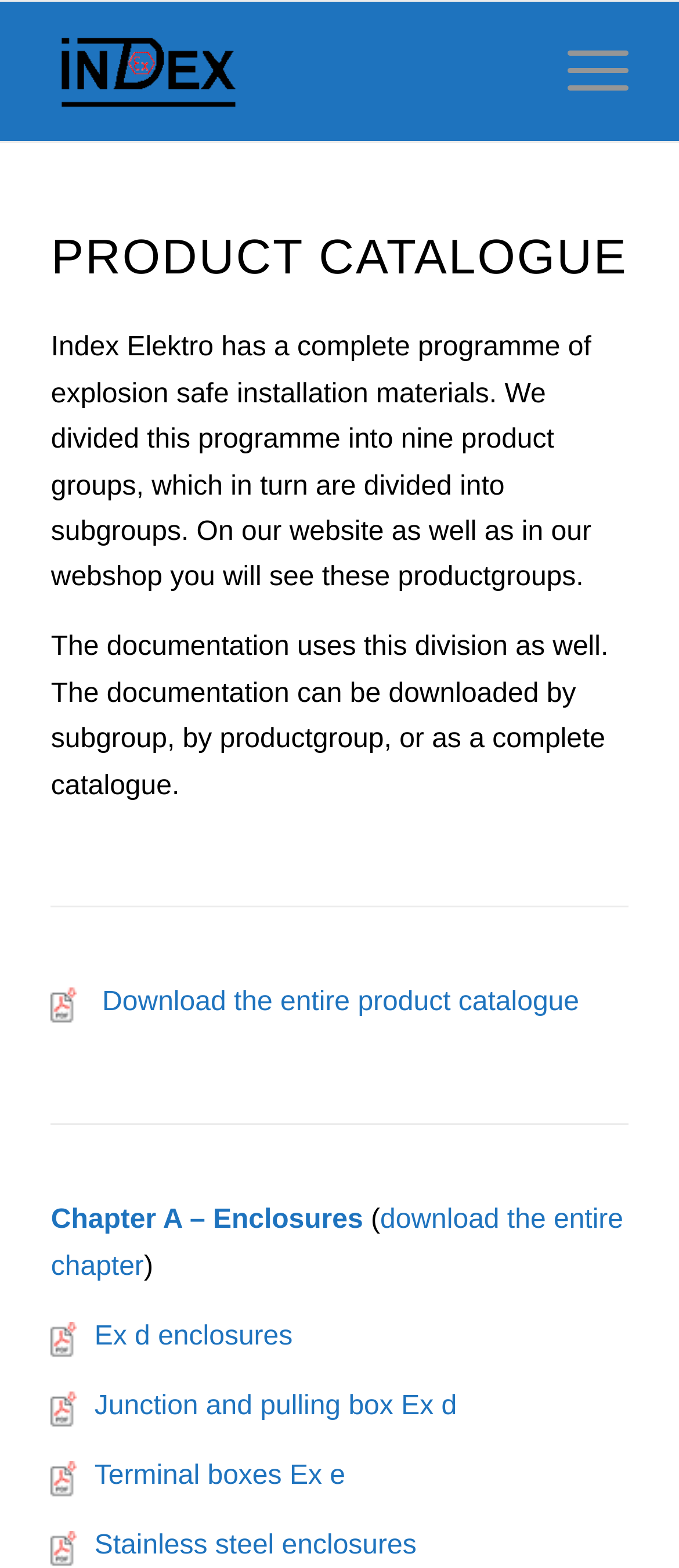Determine the bounding box for the described HTML element: "Download the entire product catalogue". Ensure the coordinates are four float numbers between 0 and 1 in the format [left, top, right, bottom].

[0.151, 0.63, 0.853, 0.649]